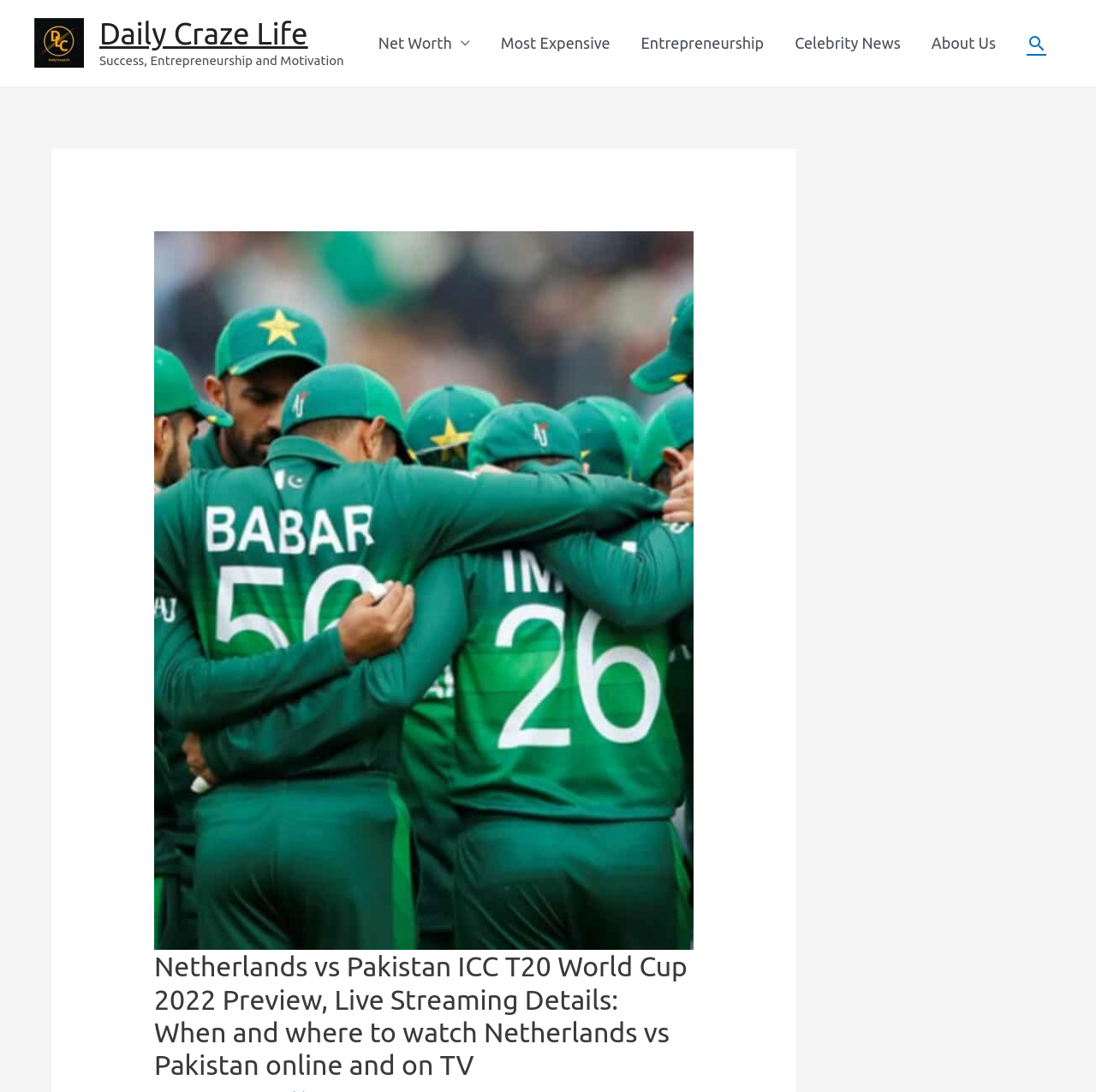Locate the bounding box coordinates of the element that should be clicked to fulfill the instruction: "Go to the About Us page".

[0.836, 0.0, 0.923, 0.079]